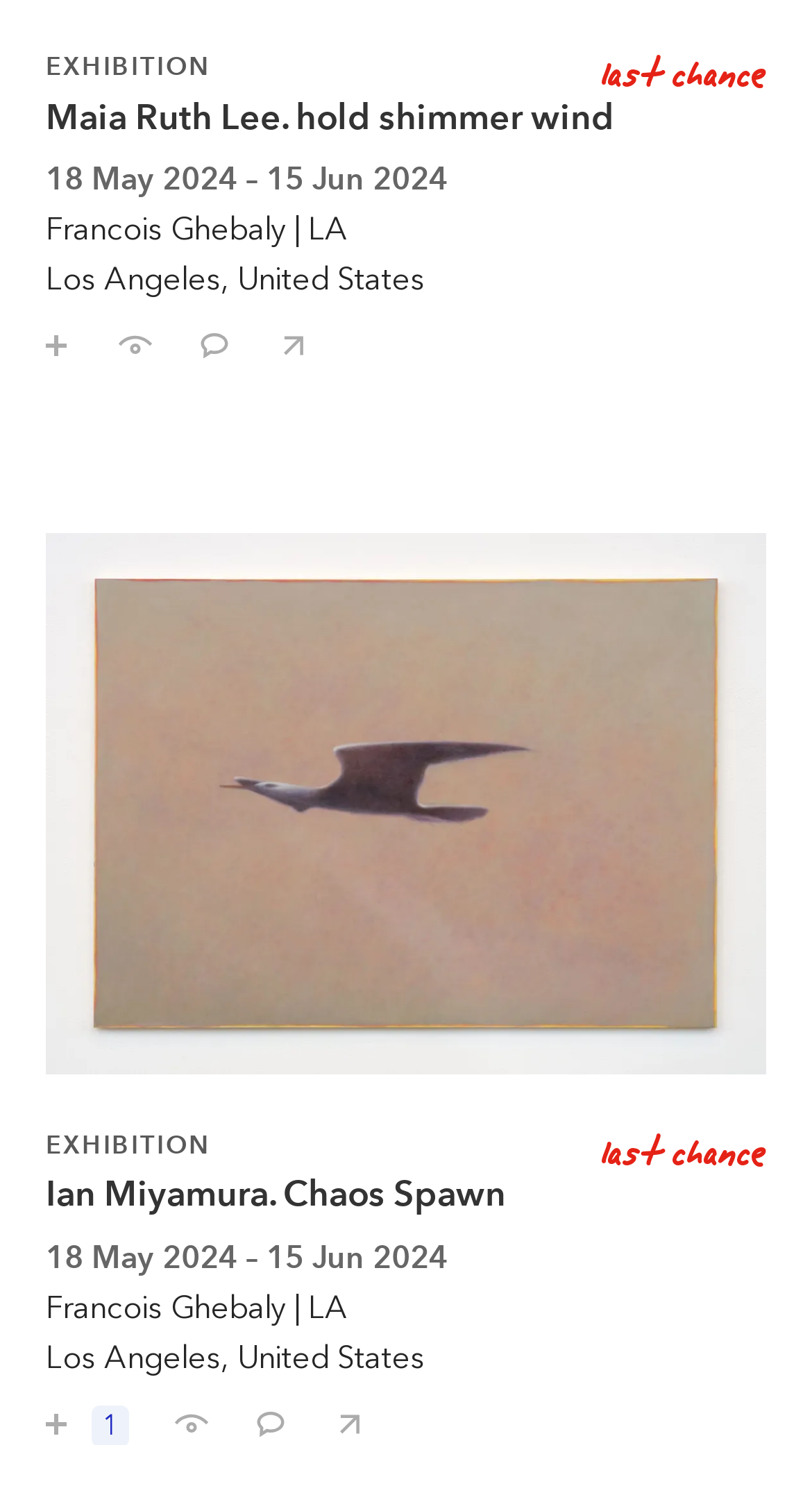Find the bounding box coordinates for the HTML element described in this sentence: "subscribe". Provide the coordinates as four float numbers between 0 and 1, in the format [left, top, right, bottom].

None